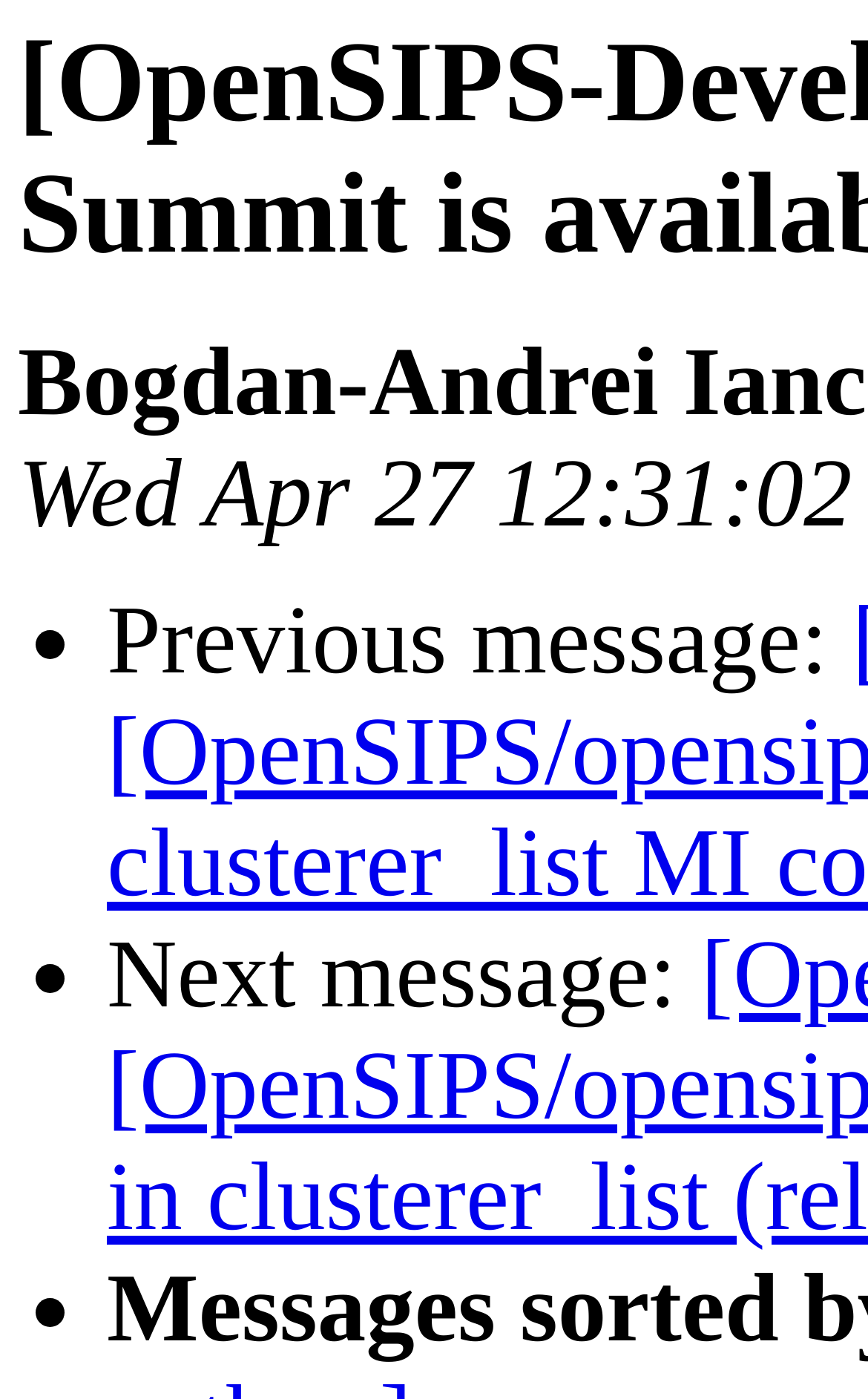Identify and provide the main heading of the webpage.

[OpenSIPS-Devel] Schedule for OpenSIPS Summit is available